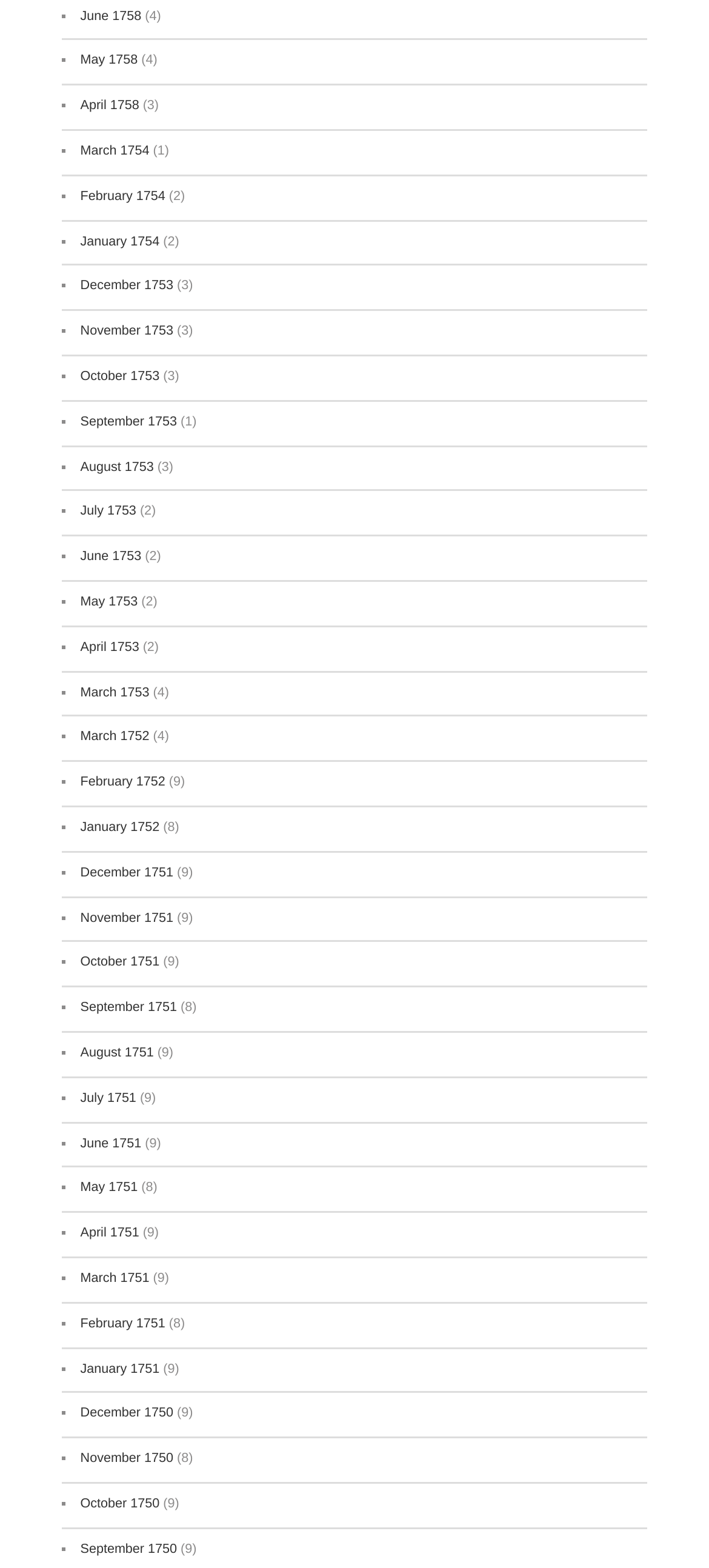How many months are listed for 1753?
Analyze the screenshot and provide a detailed answer to the question.

I counted the links with the year 1753 and found that all 12 months of the year are listed.